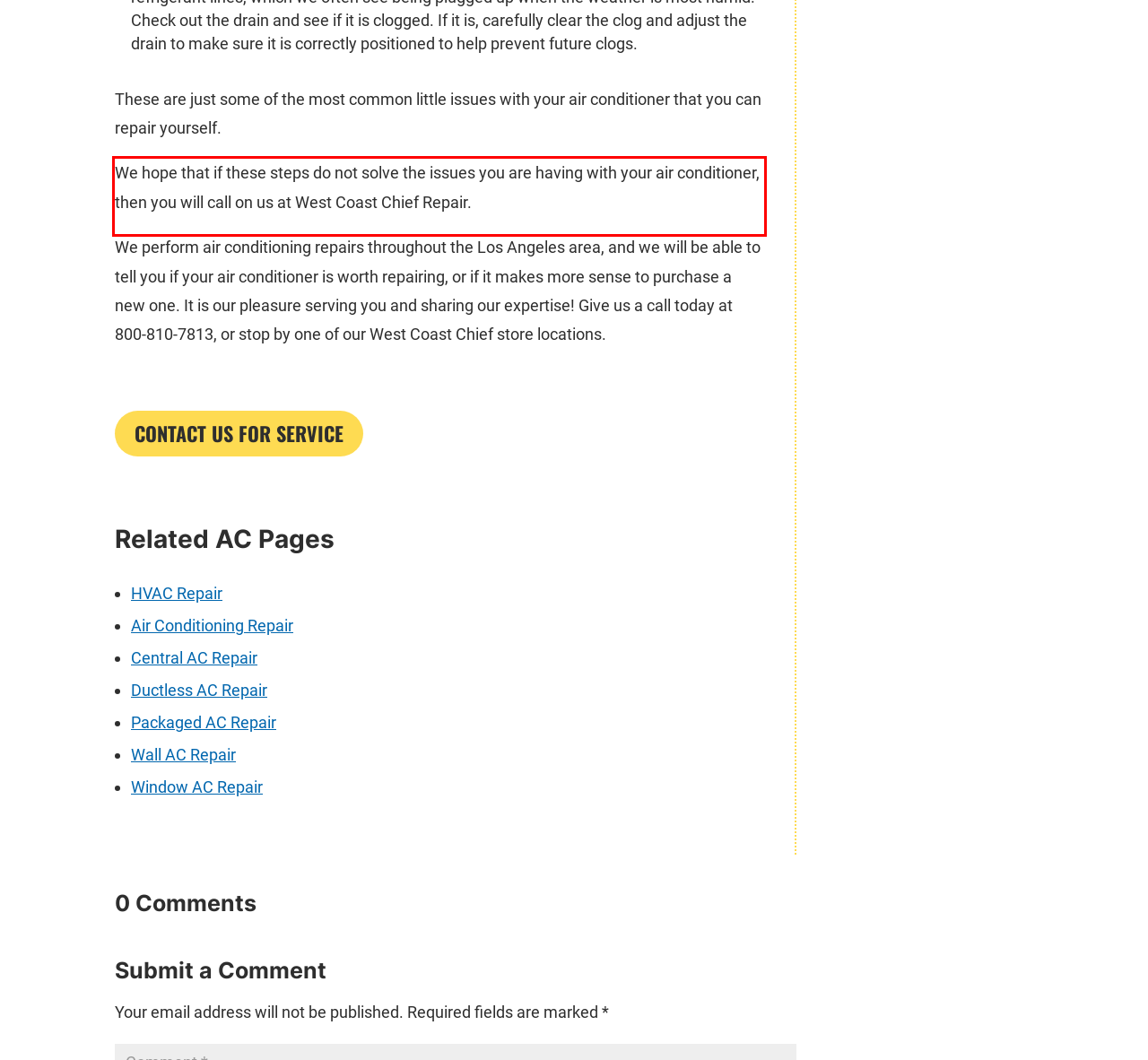You are provided with a screenshot of a webpage featuring a red rectangle bounding box. Extract the text content within this red bounding box using OCR.

We hope that if these steps do not solve the issues you are having with your air conditioner, then you will call on us at West Coast Chief Repair.